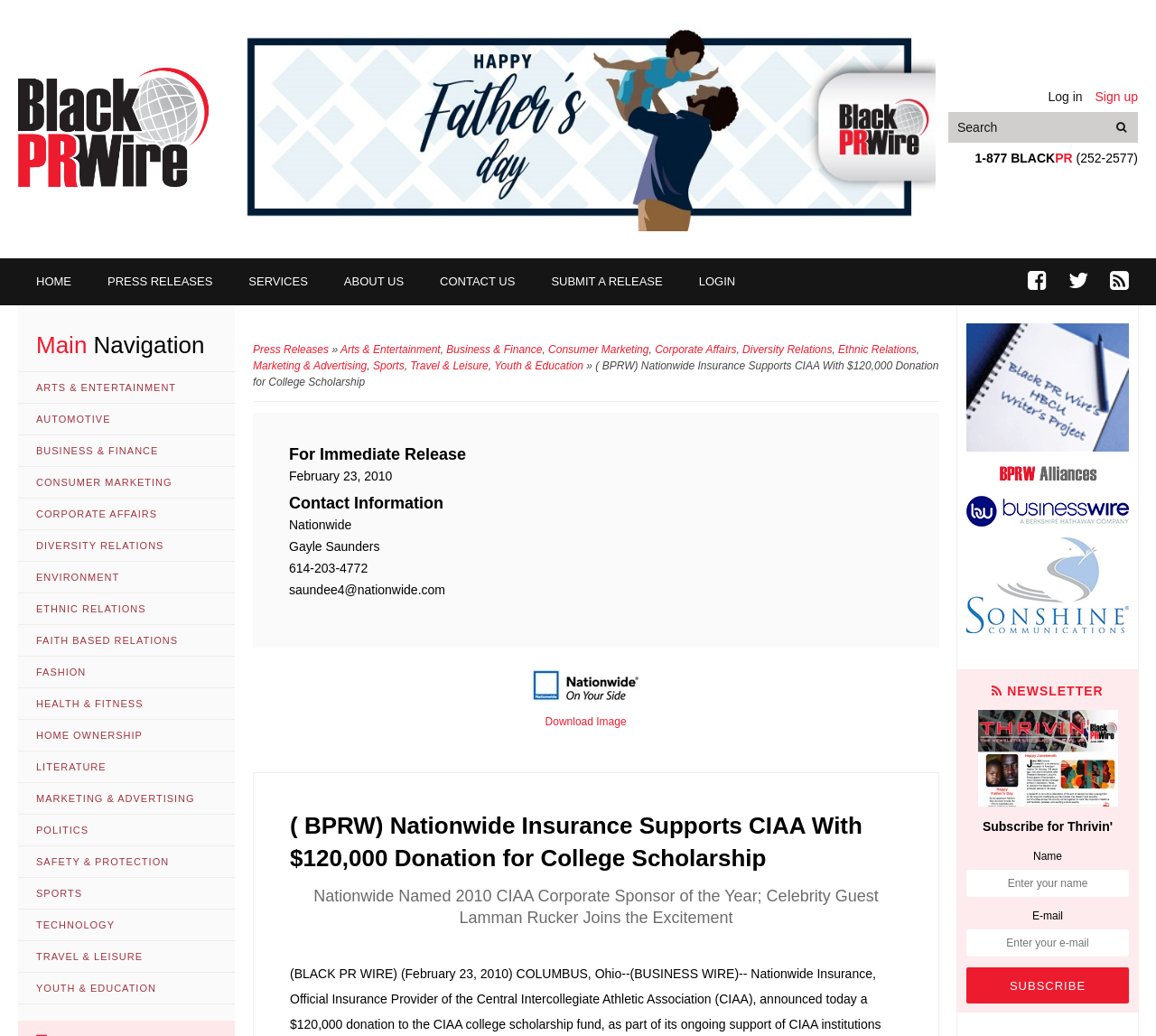Identify the bounding box coordinates for the region to click in order to carry out this instruction: "search for something". Provide the coordinates using four float numbers between 0 and 1, formatted as [left, top, right, bottom].

[0.956, 0.108, 0.984, 0.137]